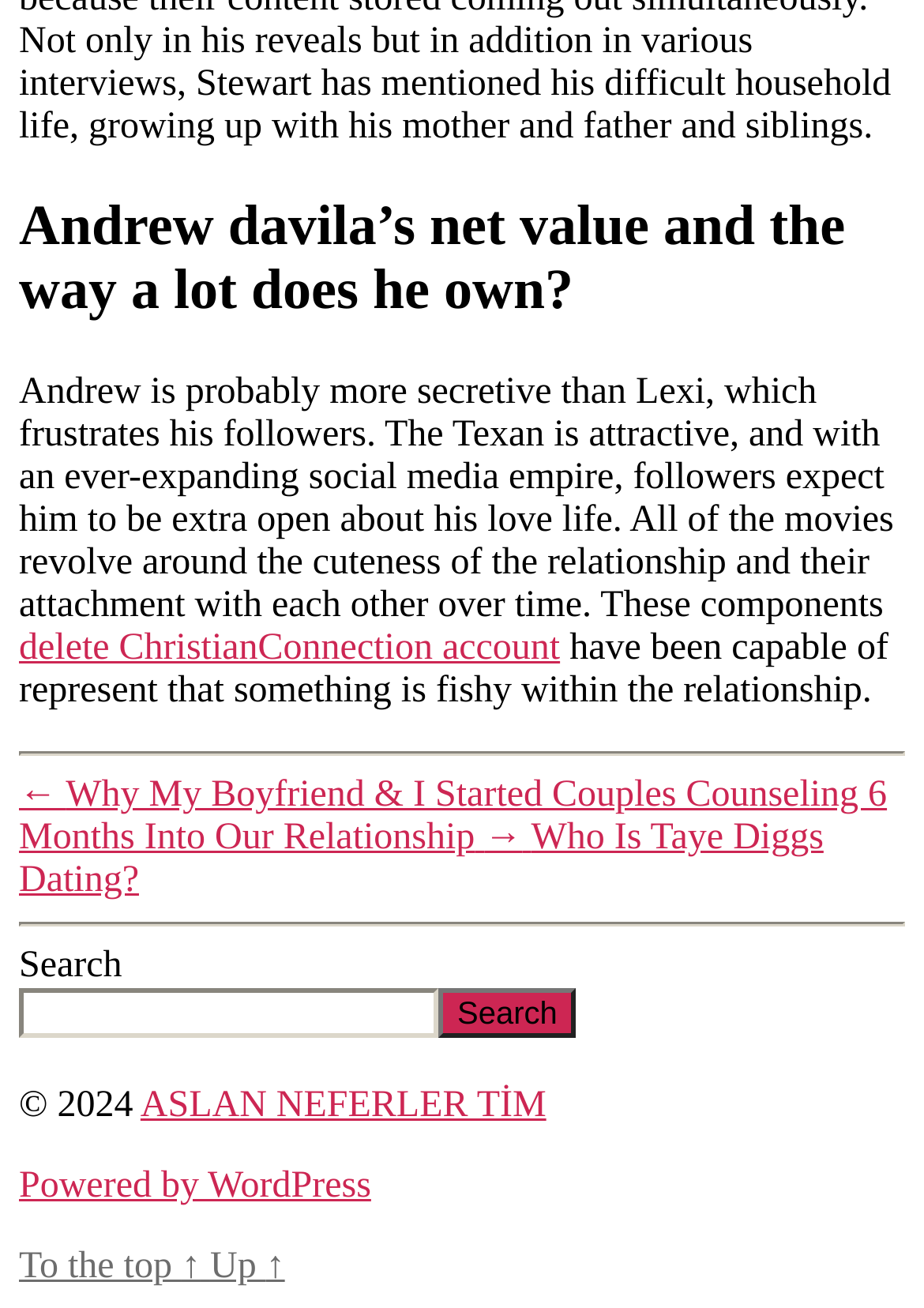What is the purpose of the search box?
From the image, provide a succinct answer in one word or a short phrase.

To search the website